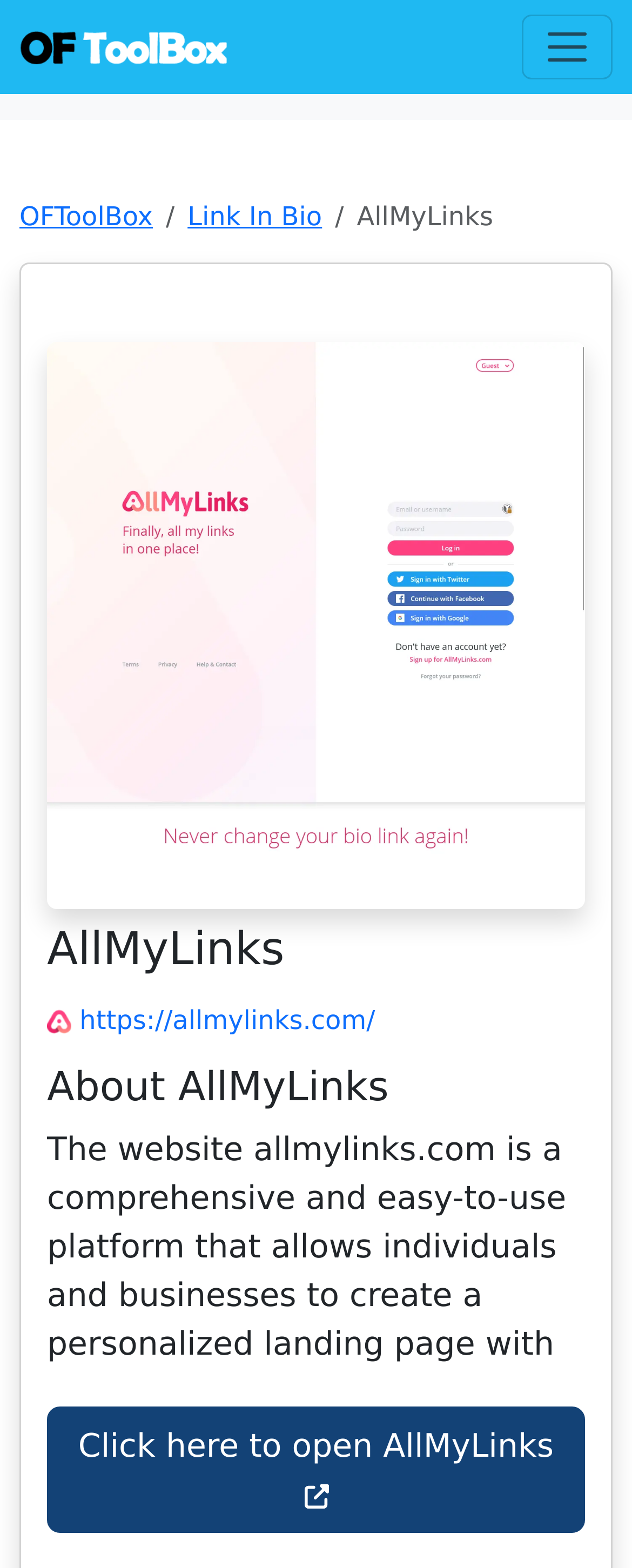Based on the element description Link in Bio, identify the bounding box of the UI element in the given webpage screenshot. The coordinates should be in the format (top-left x, top-left y, bottom-right x, bottom-right y) and must be between 0 and 1.

[0.297, 0.128, 0.51, 0.147]